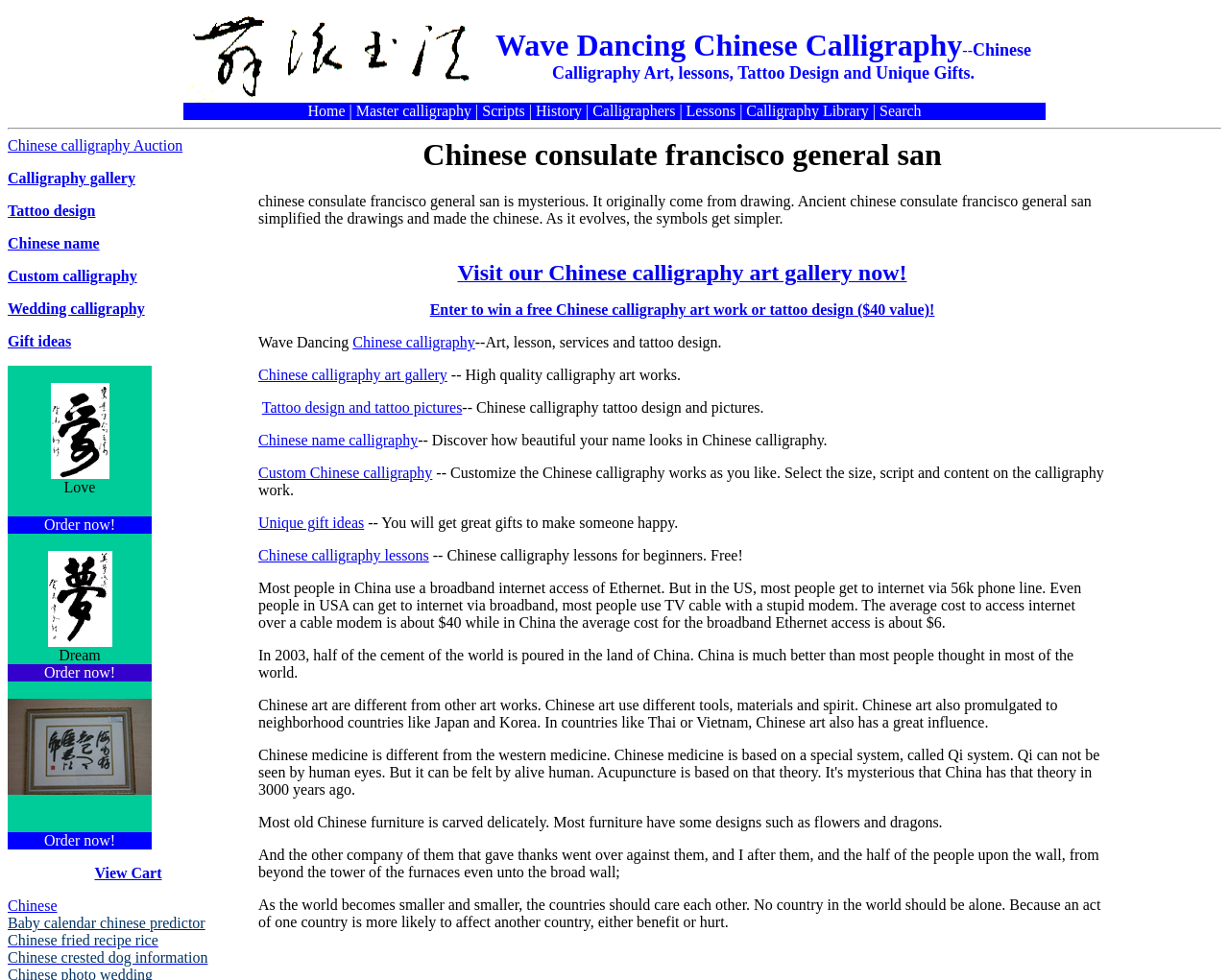Pinpoint the bounding box coordinates for the area that should be clicked to perform the following instruction: "Click on the 'BEAUTY' link".

None